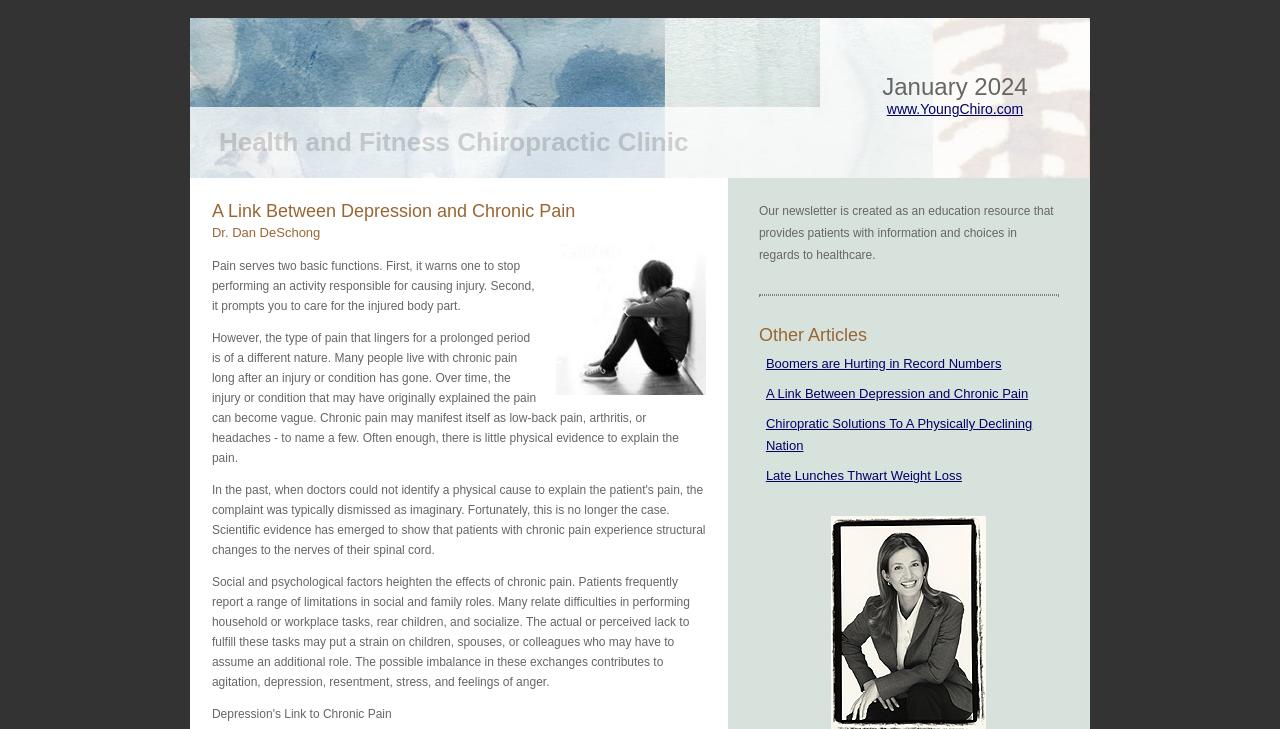Please give a succinct answer to the question in one word or phrase:
What is the topic of the article?

Chronic pain